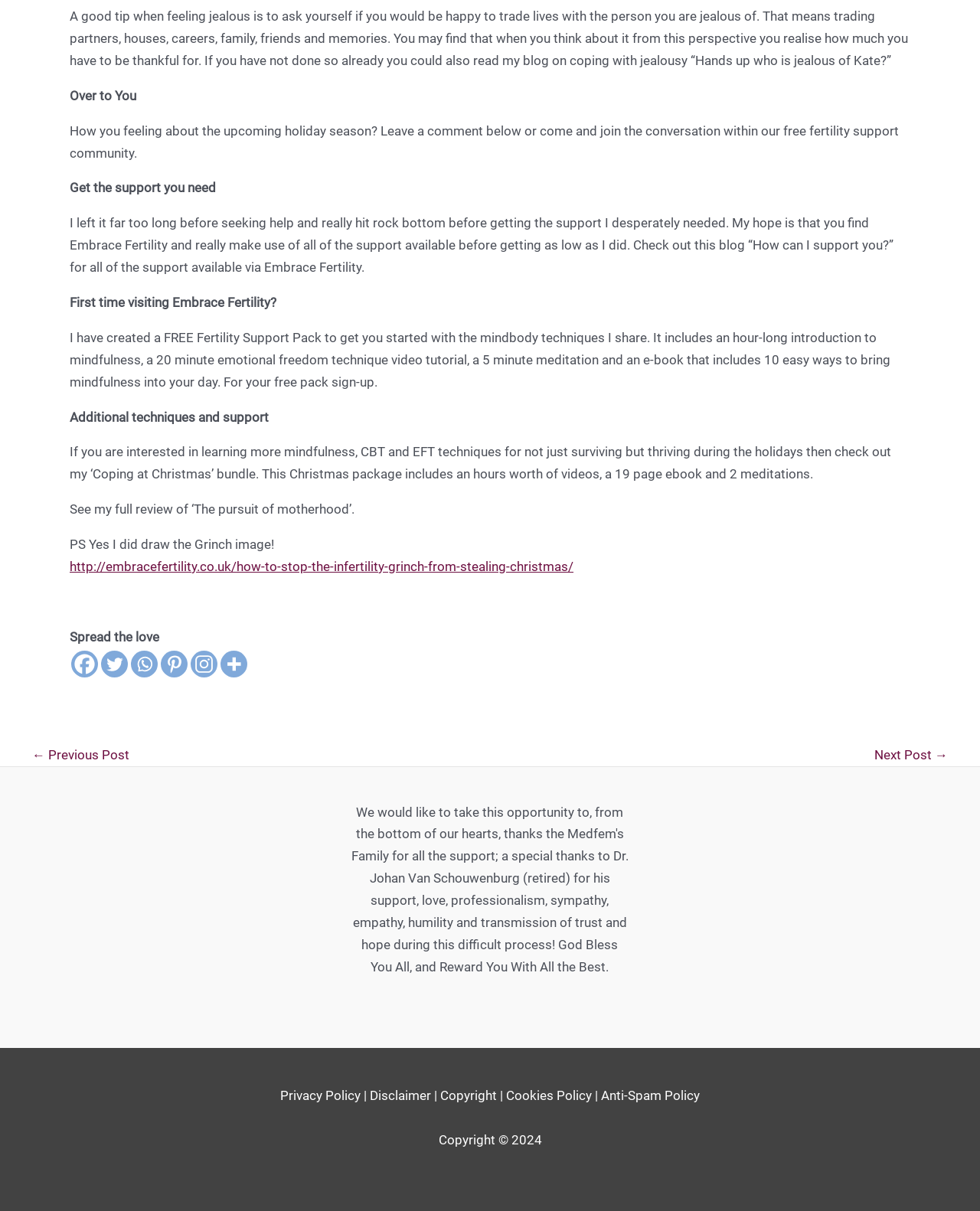Identify the bounding box coordinates for the element you need to click to achieve the following task: "Read the 'Coping at Christmas' bundle". The coordinates must be four float values ranging from 0 to 1, formatted as [left, top, right, bottom].

[0.071, 0.367, 0.909, 0.398]